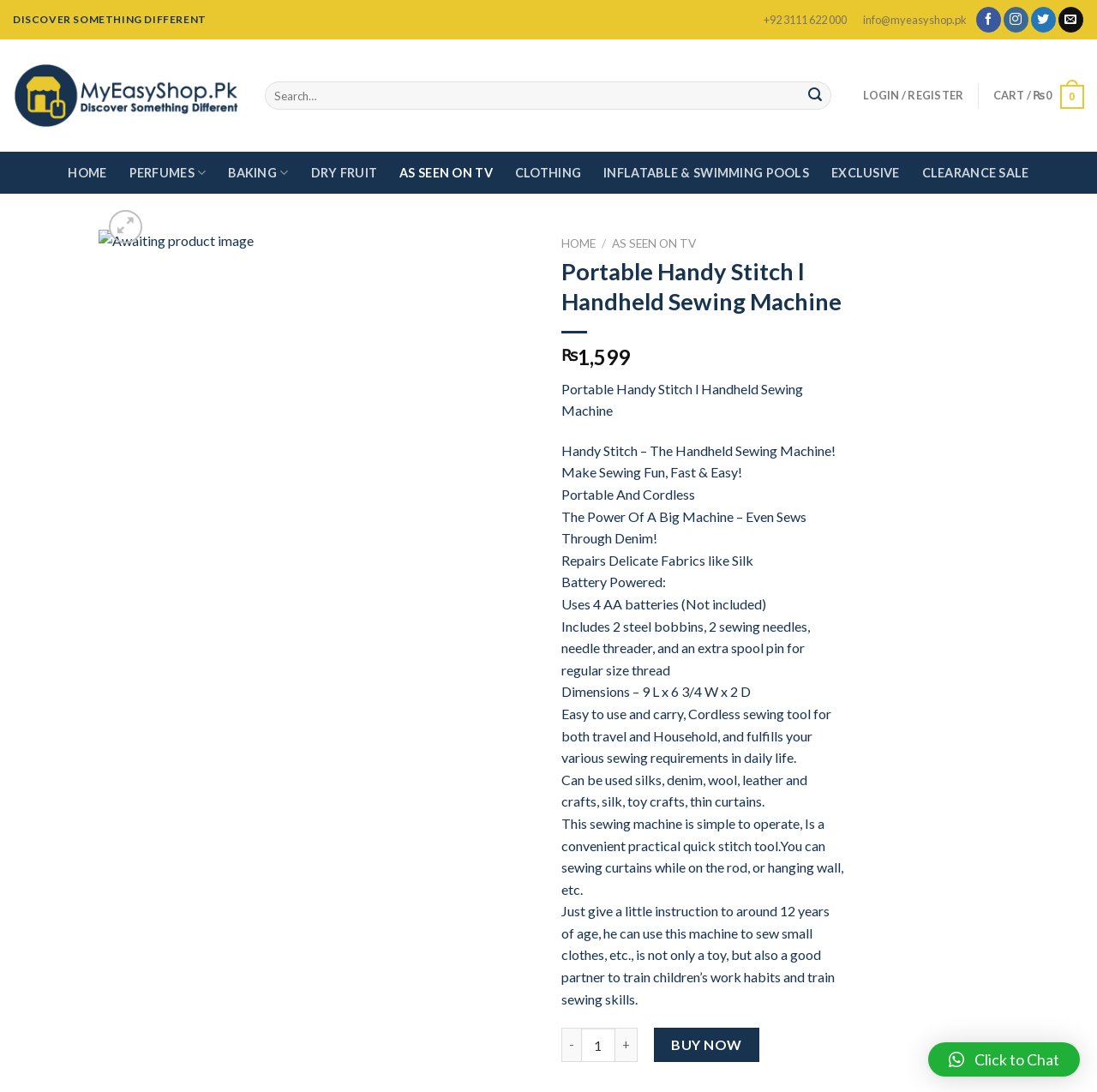Provide the bounding box coordinates of the UI element that matches the description: "Login / Register".

[0.787, 0.064, 0.879, 0.111]